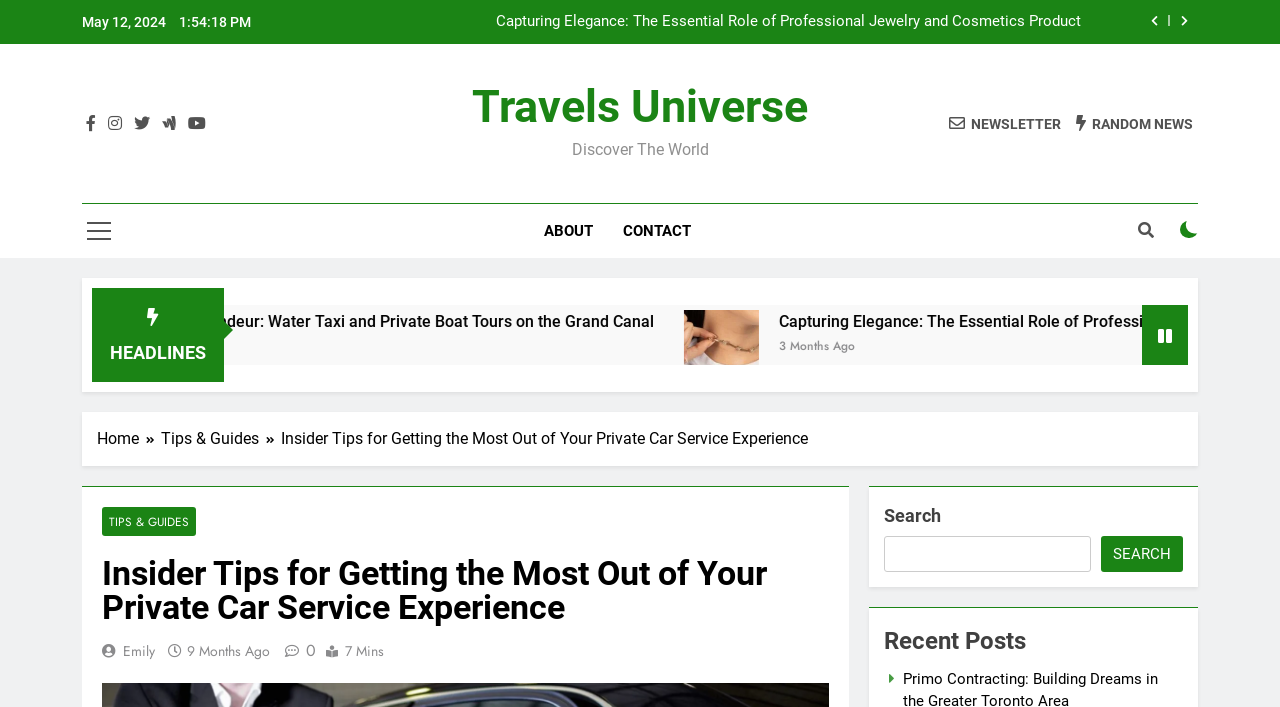Respond to the question below with a single word or phrase: What is the title of the article?

Insider Tips for Getting the Most Out of Your Private Car Service Experience